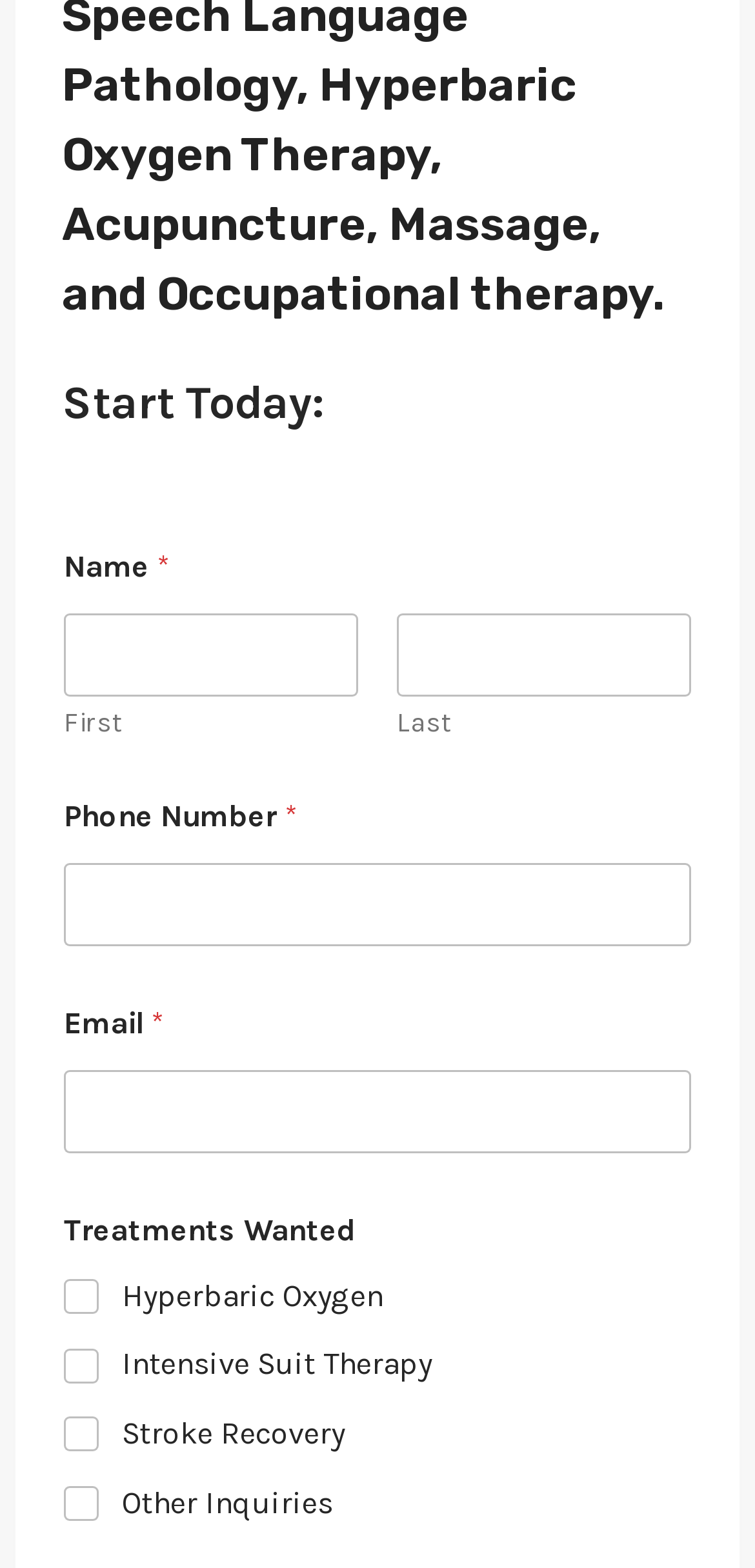Identify the bounding box coordinates for the UI element described as: "Business Coaching". The coordinates should be provided as four floats between 0 and 1: [left, top, right, bottom].

None